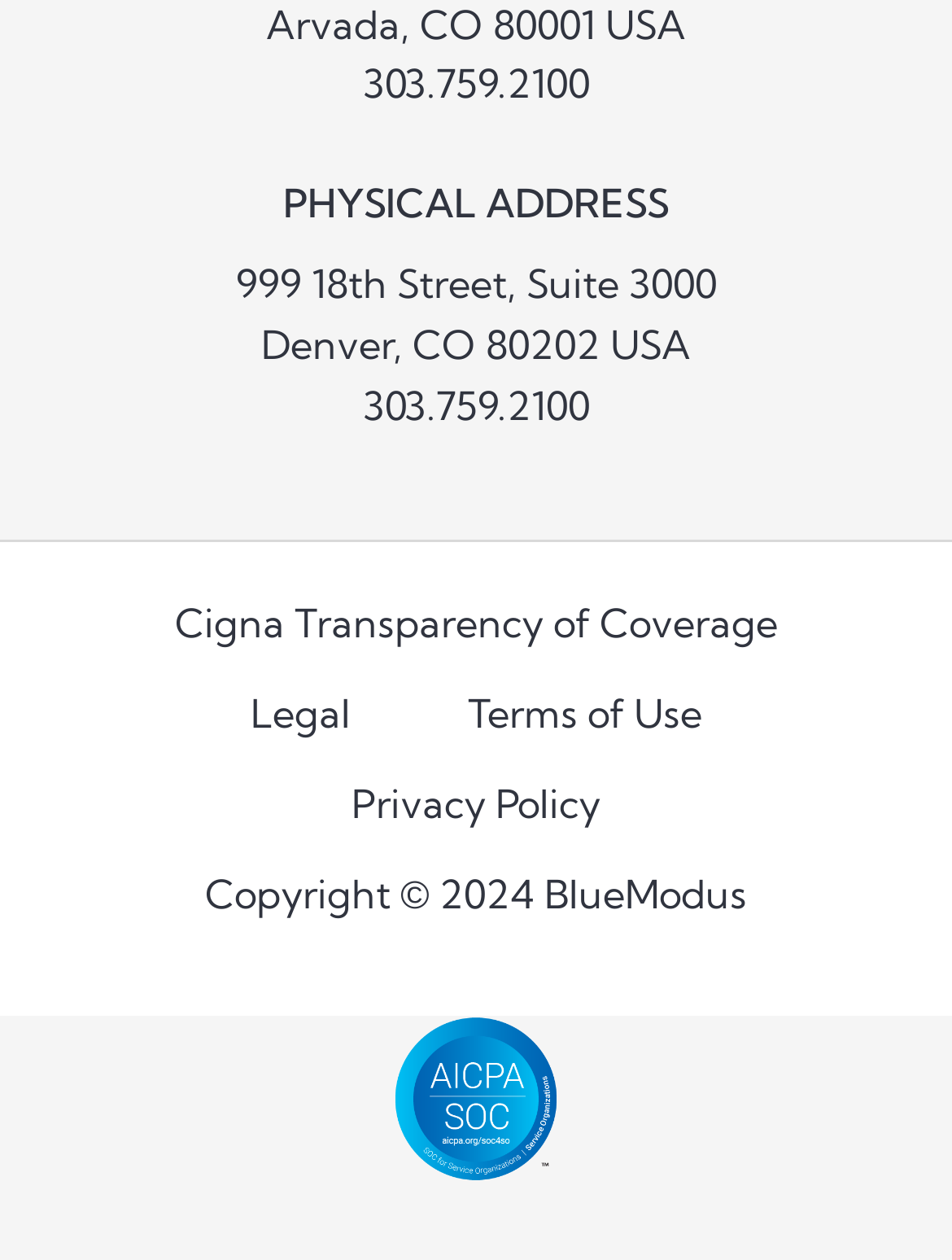Determine the bounding box coordinates (top-left x, top-left y, bottom-right x, bottom-right y) of the UI element described in the following text: Legal

[0.263, 0.546, 0.368, 0.587]